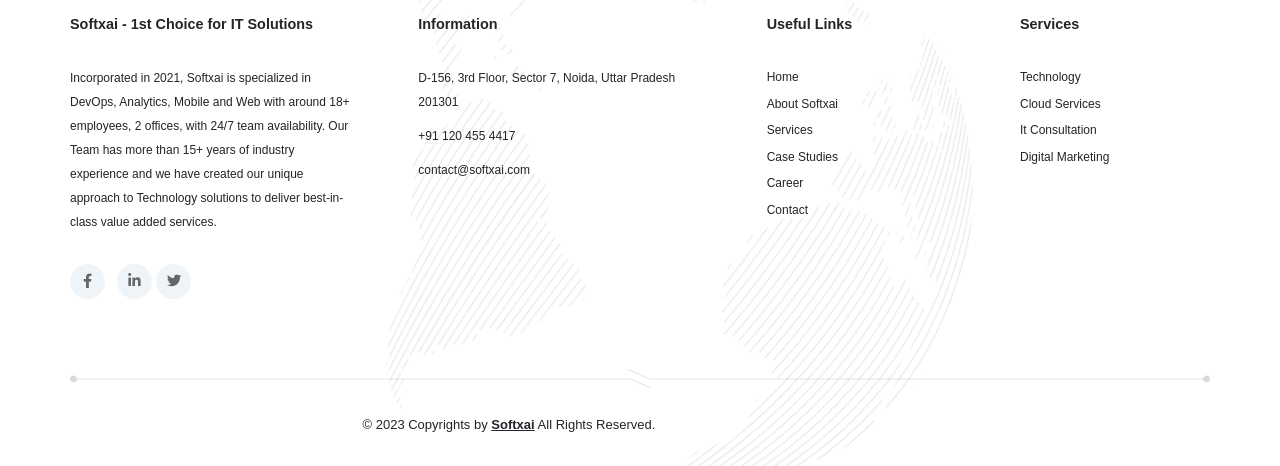What is the phone number of the company?
Please analyze the image and answer the question with as much detail as possible.

The phone number of the company is mentioned in the middle section of the webpage as '+91 120 455 4417'.